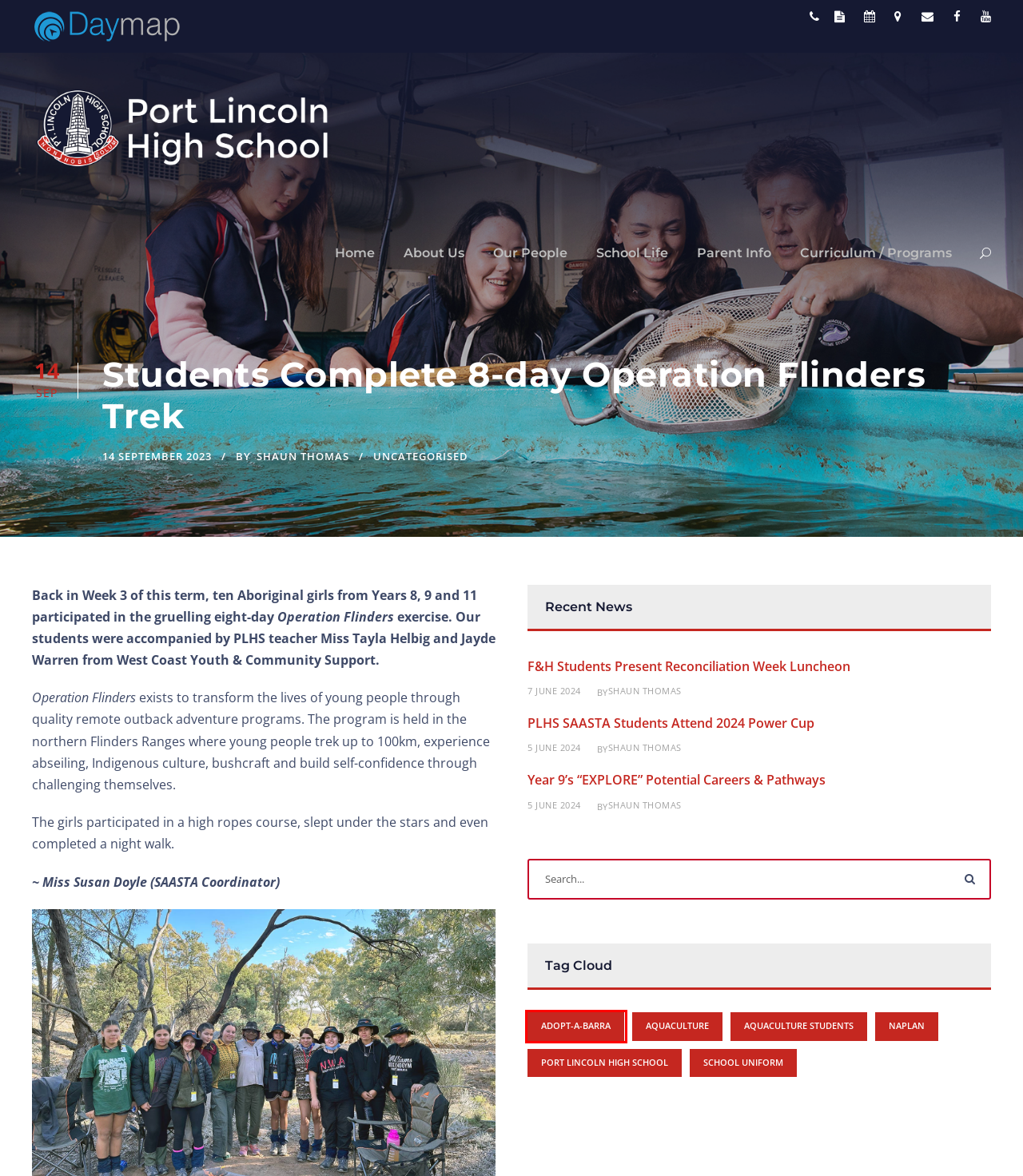Analyze the screenshot of a webpage that features a red rectangle bounding box. Pick the webpage description that best matches the new webpage you would see after clicking on the element within the red bounding box. Here are the candidates:
A. Curriculum / Programs at PLHS - Port Lincoln High School
B. About Port Lincoln High School SA serving the local community since 1923
C. PLHS SAASTA Students Attend 2024 Power Cup - Port Lincoln High School
D. Port Lincoln High School South Australia serving the community since 1923
E. Staff & Students - Port Lincoln High School
F. Adopt-a-Barra Archives - Port Lincoln High School
G. 5 June 2024 - Port Lincoln High School
H. aquaculture Archives - Port Lincoln High School

F